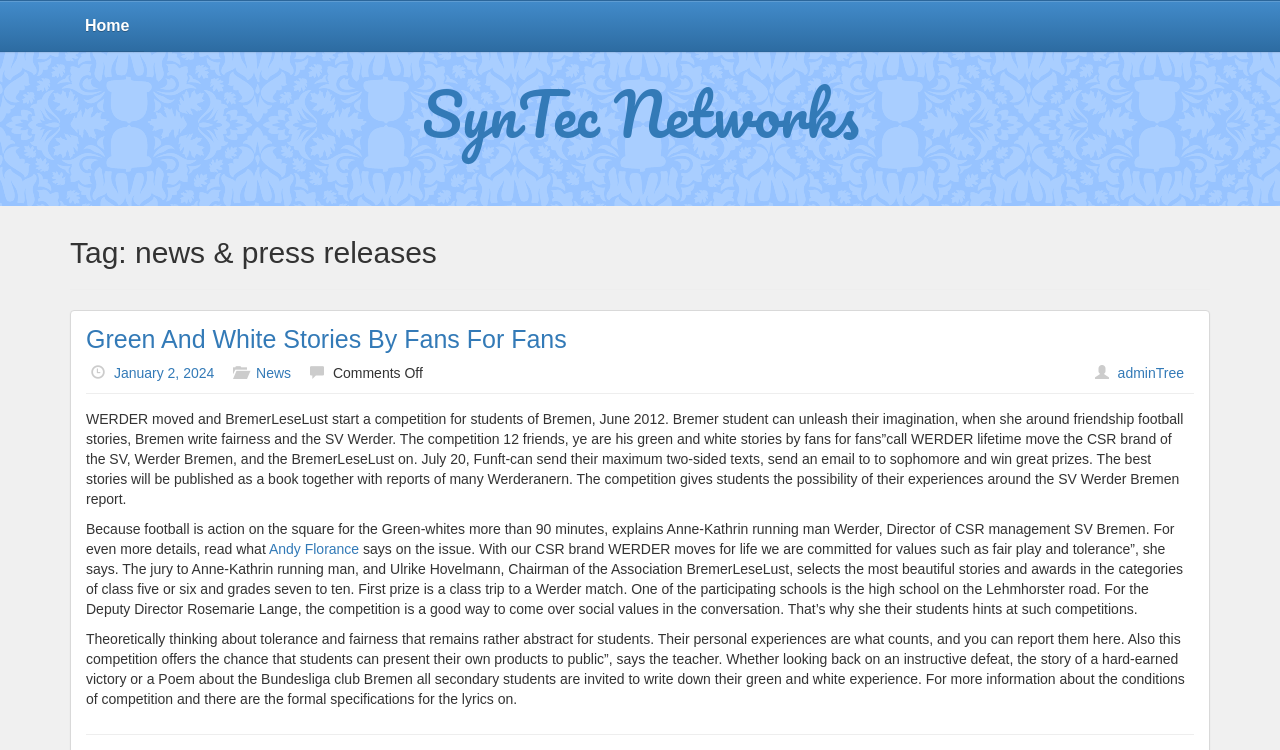Predict the bounding box coordinates of the UI element that matches this description: "News". The coordinates should be in the format [left, top, right, bottom] with each value between 0 and 1.

[0.2, 0.487, 0.227, 0.508]